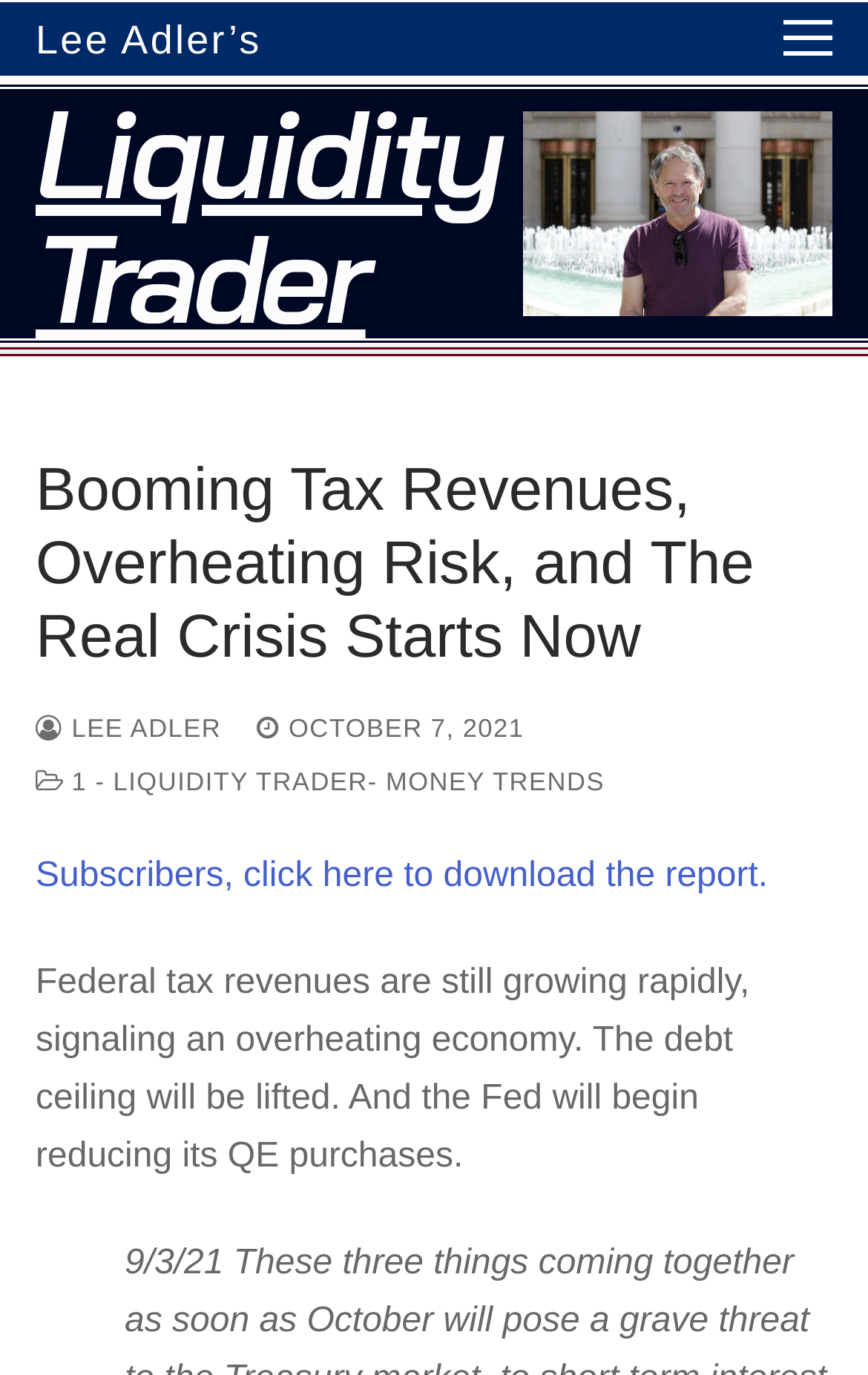From the details in the image, provide a thorough response to the question: Who is the author of the article?

The author of the article is Lee Adler, which can be inferred from the text 'Lee Adler’s' at the top of the webpage, and also from the link ' LEE ADLER' which is likely a link to the author's profile or bio.